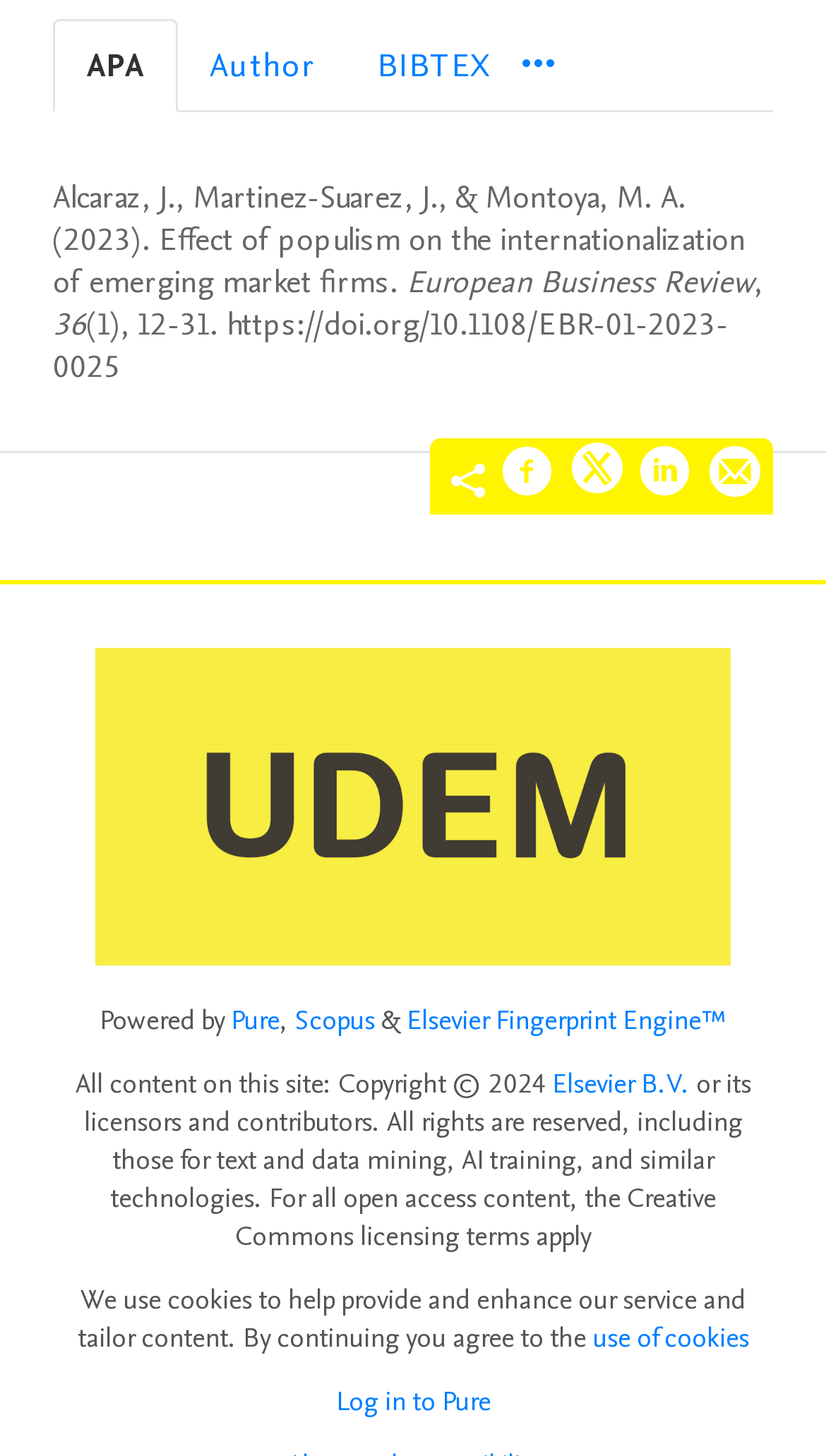Answer the question below in one word or phrase:
How many social media platforms are available for sharing?

3